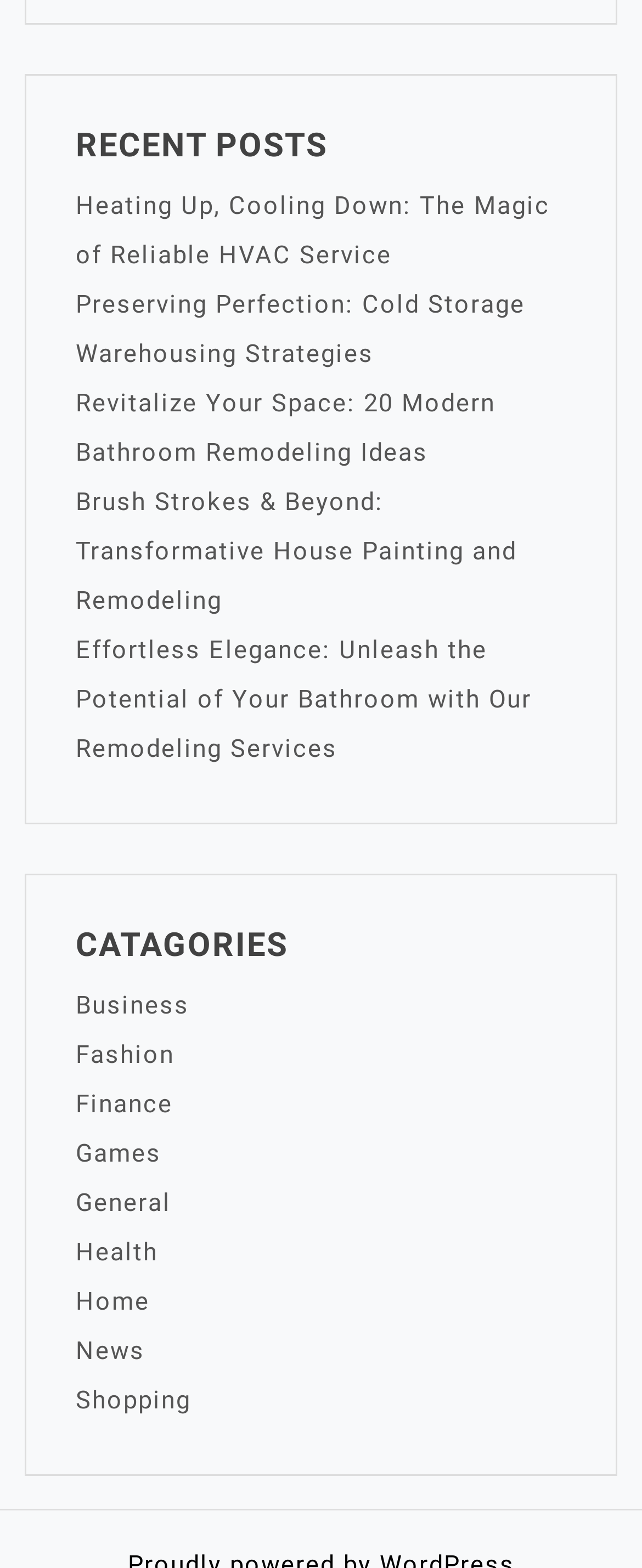Find the bounding box coordinates of the clickable element required to execute the following instruction: "explore home remodeling ideas". Provide the coordinates as four float numbers between 0 and 1, i.e., [left, top, right, bottom].

[0.118, 0.248, 0.772, 0.298]